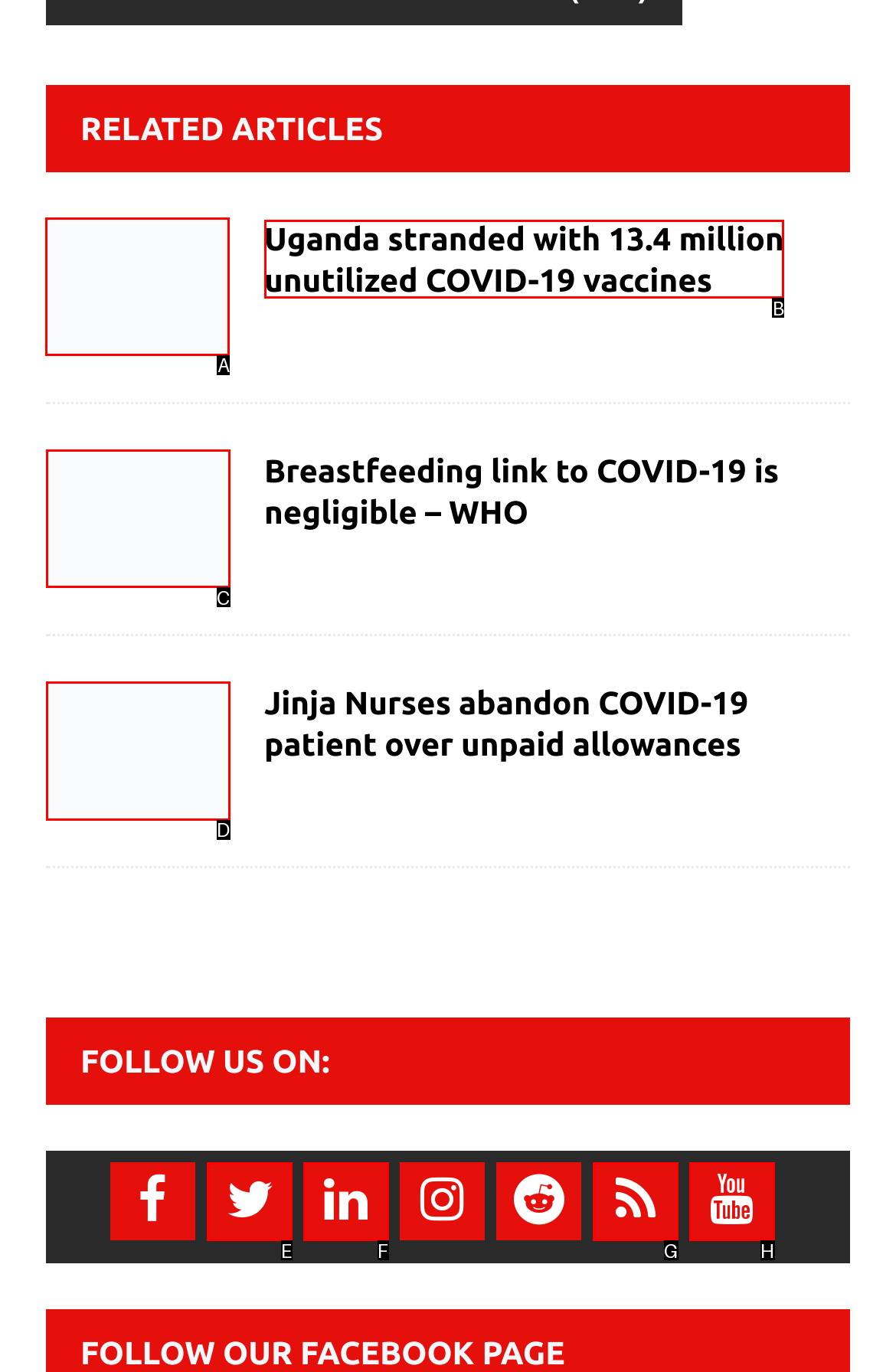Indicate which red-bounded element should be clicked to perform the task: Read article about Uganda receiving 1.6 million doses of Pfizer COVID-19 vaccines Answer with the letter of the correct option.

A